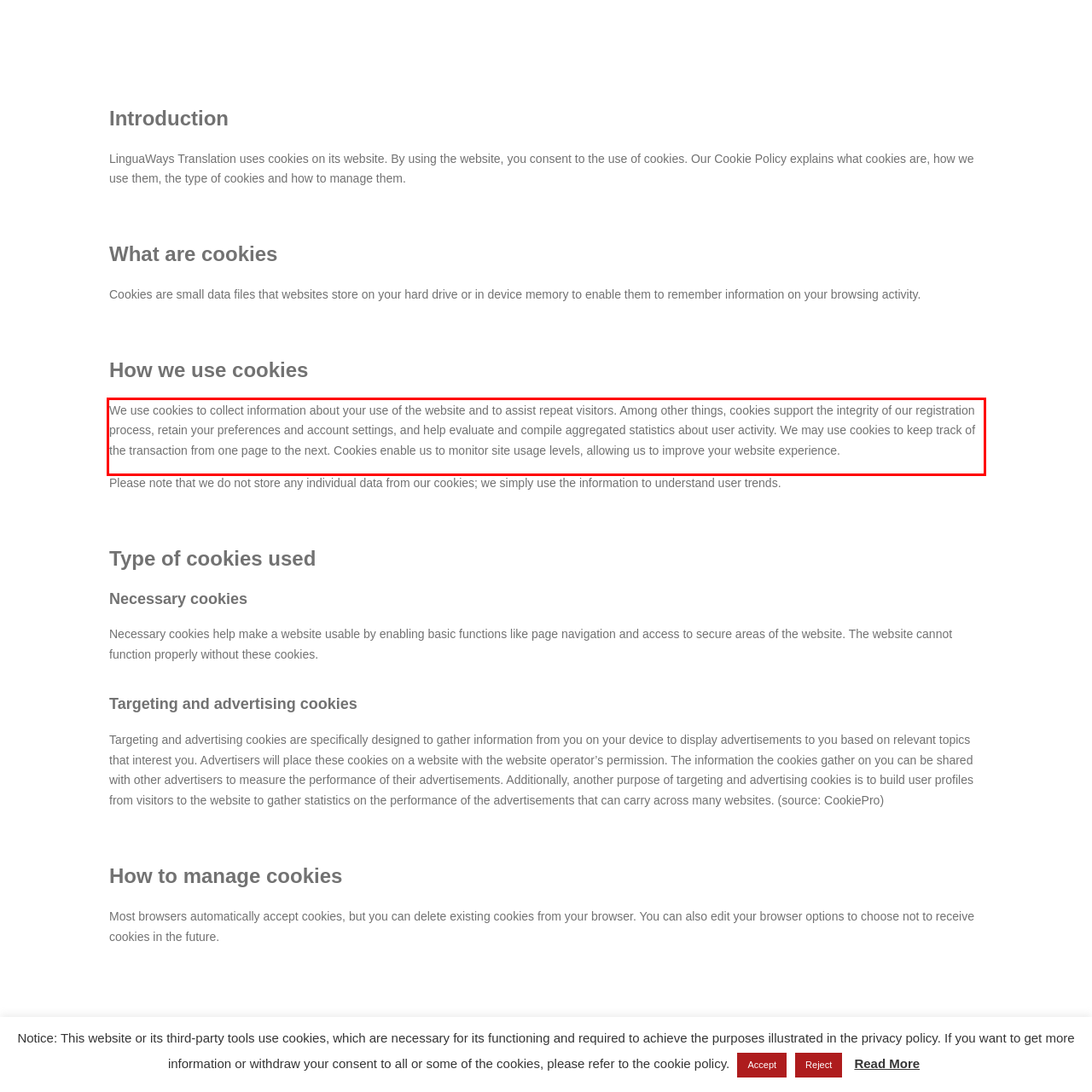Identify the red bounding box in the webpage screenshot and perform OCR to generate the text content enclosed.

We use cookies to collect information about your use of the website and to assist repeat visitors. Among other things, cookies support the integrity of our registration process, retain your preferences and account settings, and help evaluate and compile aggregated statistics about user activity. We may use cookies to keep track of the transaction from one page to the next. Cookies enable us to monitor site usage levels, allowing us to improve your website experience.